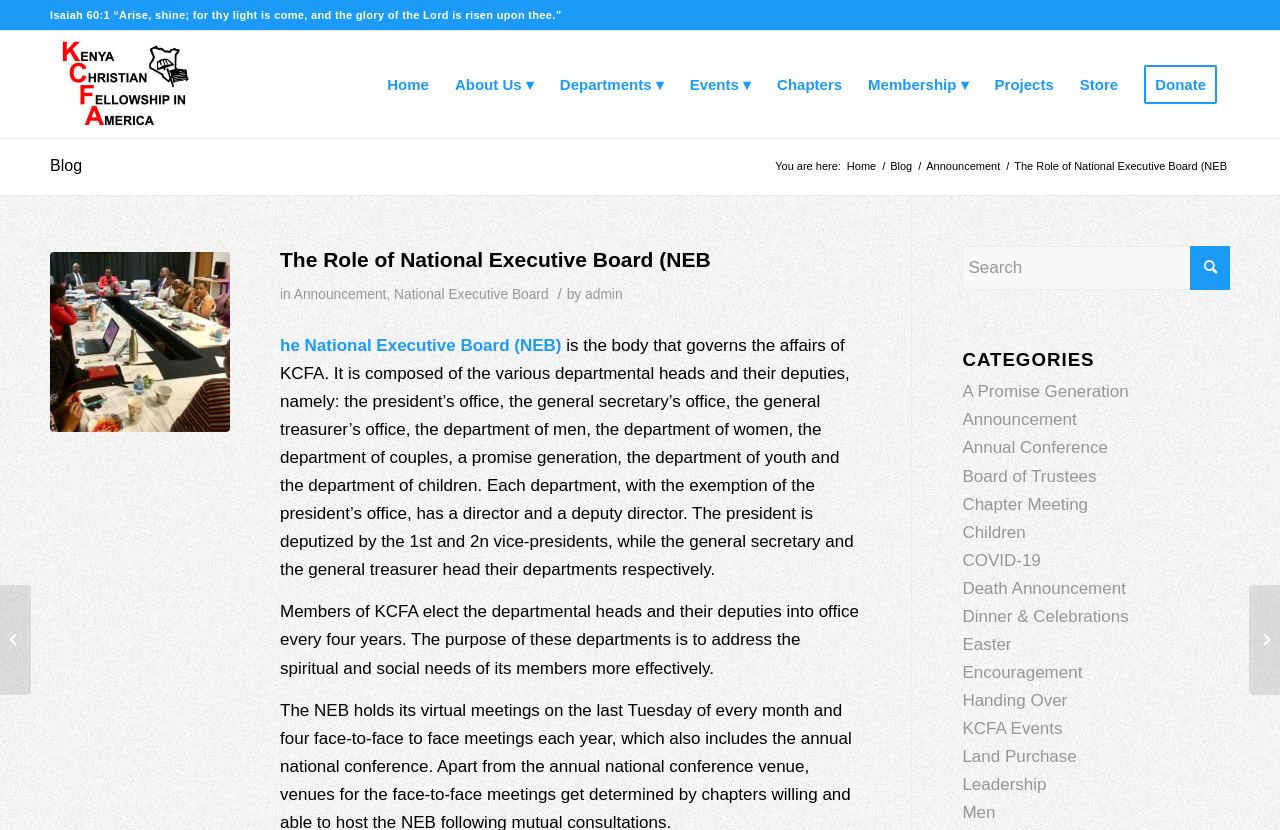Please specify the bounding box coordinates of the clickable region to carry out the following instruction: "Search for something". The coordinates should be four float numbers between 0 and 1, in the format [left, top, right, bottom].

[0.752, 0.296, 0.961, 0.349]